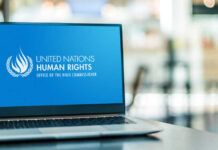Analyze the image and describe all the key elements you observe.

The image depicts a laptop with the United Nations Human Rights logo prominently displayed on its screen. The backdrop is a softly blurred interior space, suggesting a modern environment, possibly an office or a conference setting. This visual reinforces the focus on human rights discussions and initiatives. The logo signifies the Office of the United Nations High Commissioner for Human Rights, emphasizing the organization's commitment to promoting and protecting human rights globally. Such imagery is often associated with advocacy, international relations, and social justice efforts, highlighting the importance of addressing human rights issues in contemporary society.